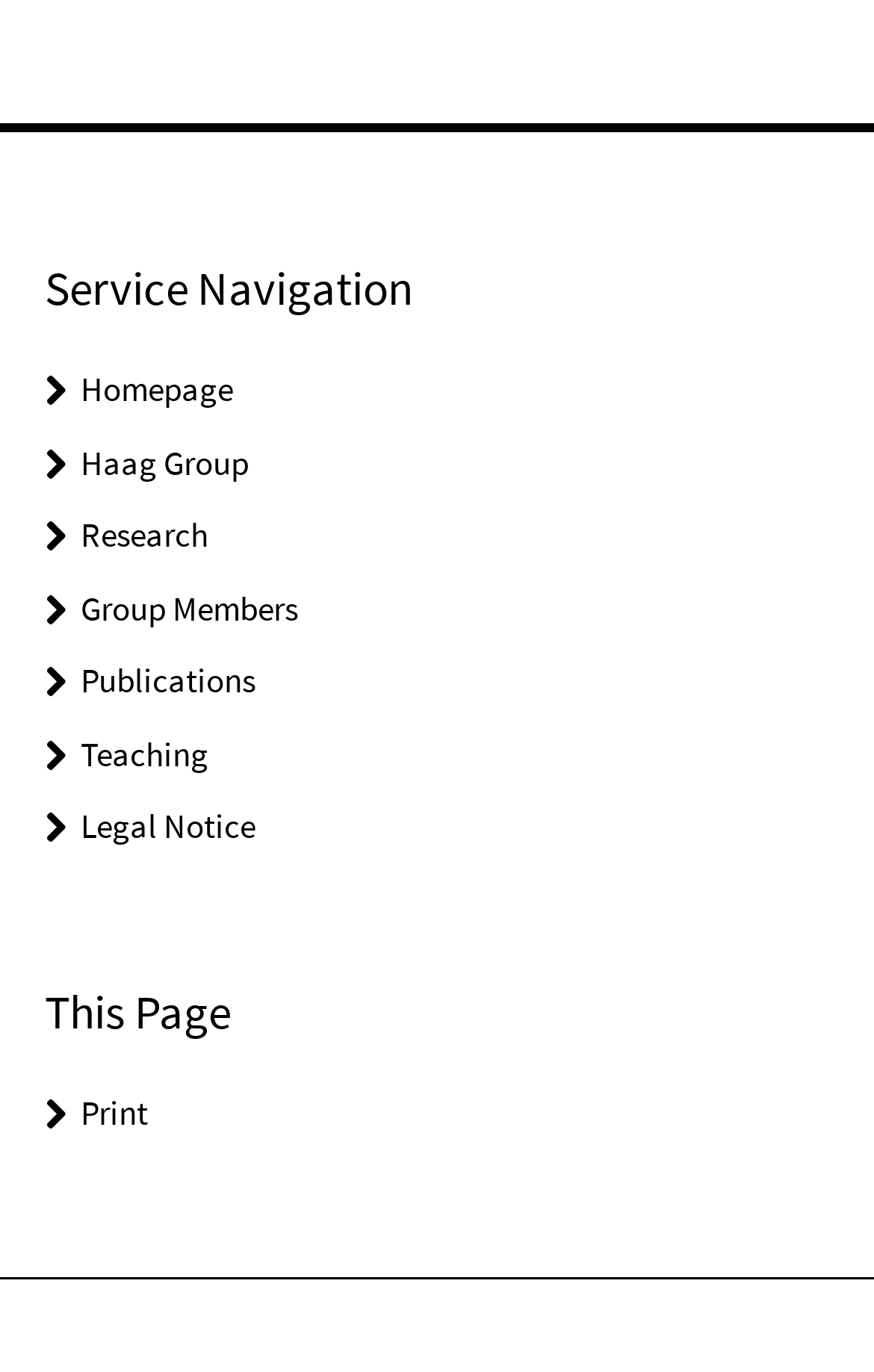Could you highlight the region that needs to be clicked to execute the instruction: "go to homepage"?

[0.092, 0.268, 0.267, 0.3]